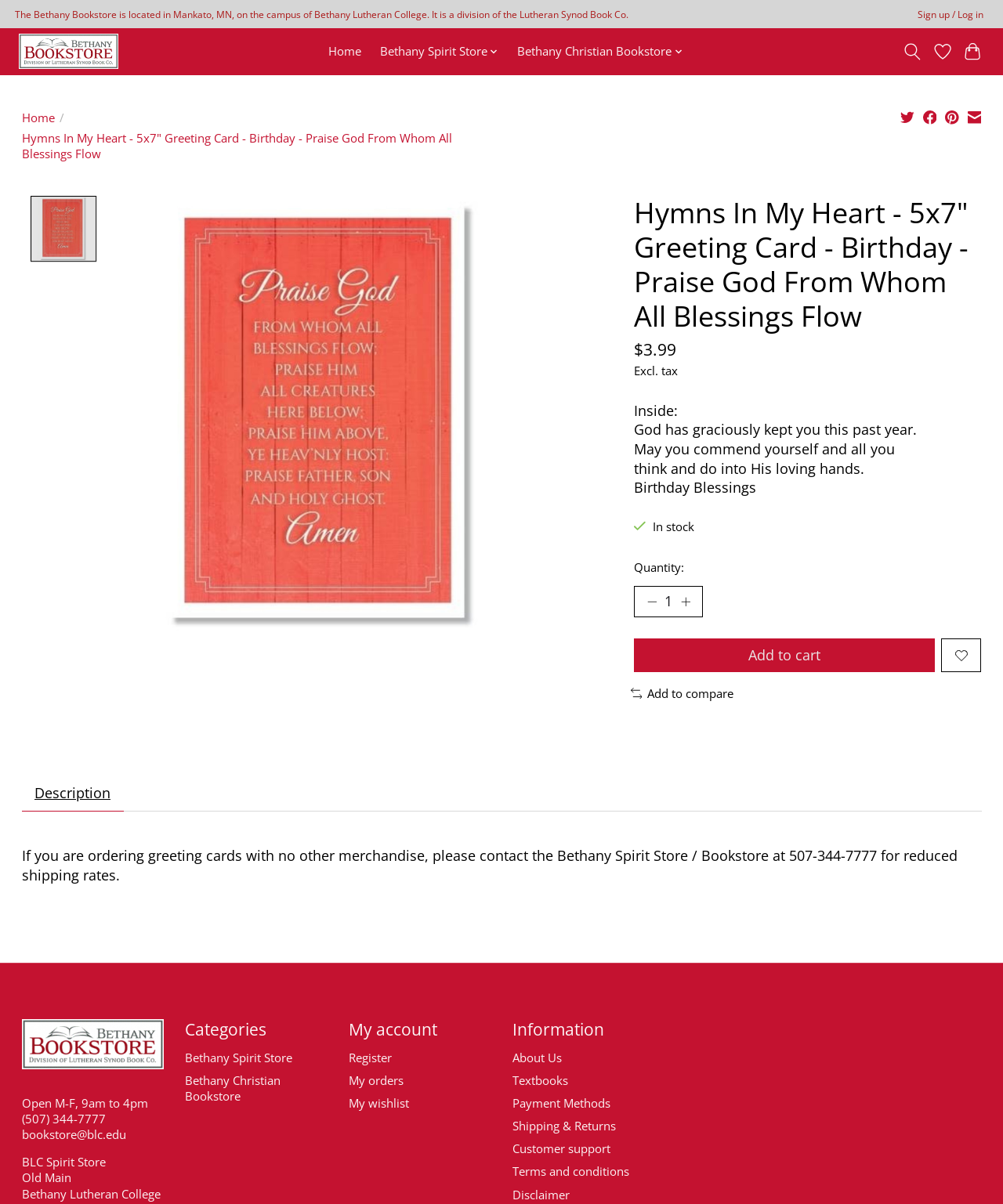Provide a thorough and detailed response to the question by examining the image: 
What is the name of the product being sold?

I found the answer by looking at the product title, which is displayed prominently at the top of the product information section.